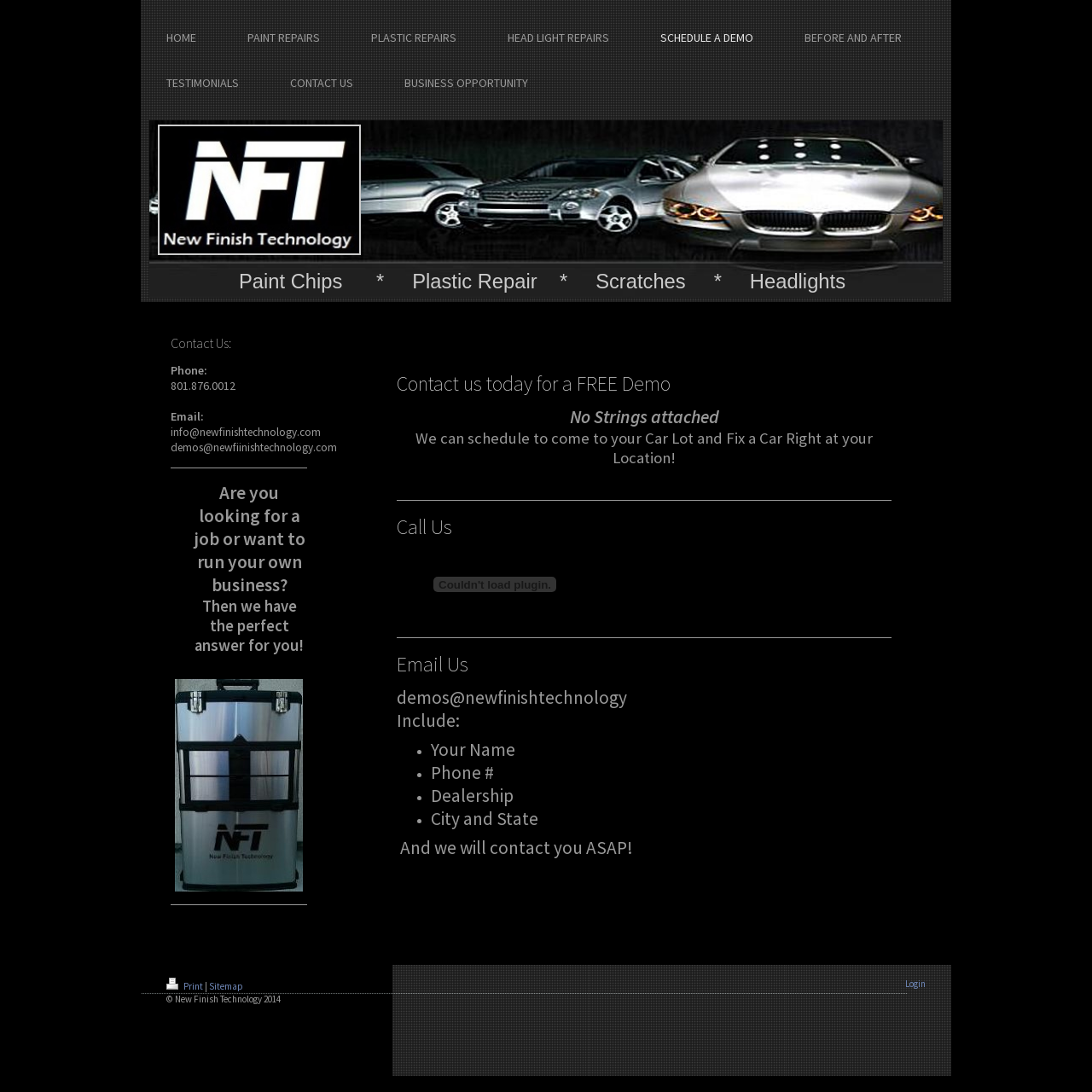Describe all significant elements and features of the webpage.

This webpage appears to be the homepage of New Finish Technology, a company that offers paint repair and other services. At the top of the page, there is a navigation menu with links to various sections of the website, including "HOME", "PAINT REPAIRS", "PLASTIC REPAIRS", "HEAD LIGHT REPAIRS", "SCHEDULE A DEMO", "BEFORE AND AFTER", "TESTIMONIALS", "CONTACT US", and "BUSINESS OPPORTUNITY".

Below the navigation menu, there is a large image with a caption "Paint Chips * Scratches * Headlights" that takes up most of the width of the page. To the left of the image, there is a section with a heading "Contact Us:" that displays the company's phone number and email addresses.

Further down the page, there is a section with a heading "Are you looking for a job or want to run your own business?" that appears to be promoting a business opportunity. The text is followed by a call-to-action to schedule a demo.

On the right side of the page, there is a section with a heading "Contact us today for a FREE Demo" that highlights the benefits of scheduling a demo, including "No Strings attached" and the ability to have a demo at the customer's car lot.

Below this section, there are three headings: "Call Us", "Email Us", and a list of information to include when emailing the company. The page ends with a copyright notice and links to "Print", "Sitemap", and "Login" at the bottom.

Overall, the webpage appears to be promoting New Finish Technology's services and business opportunities, while also providing contact information and a call-to-action to schedule a demo.